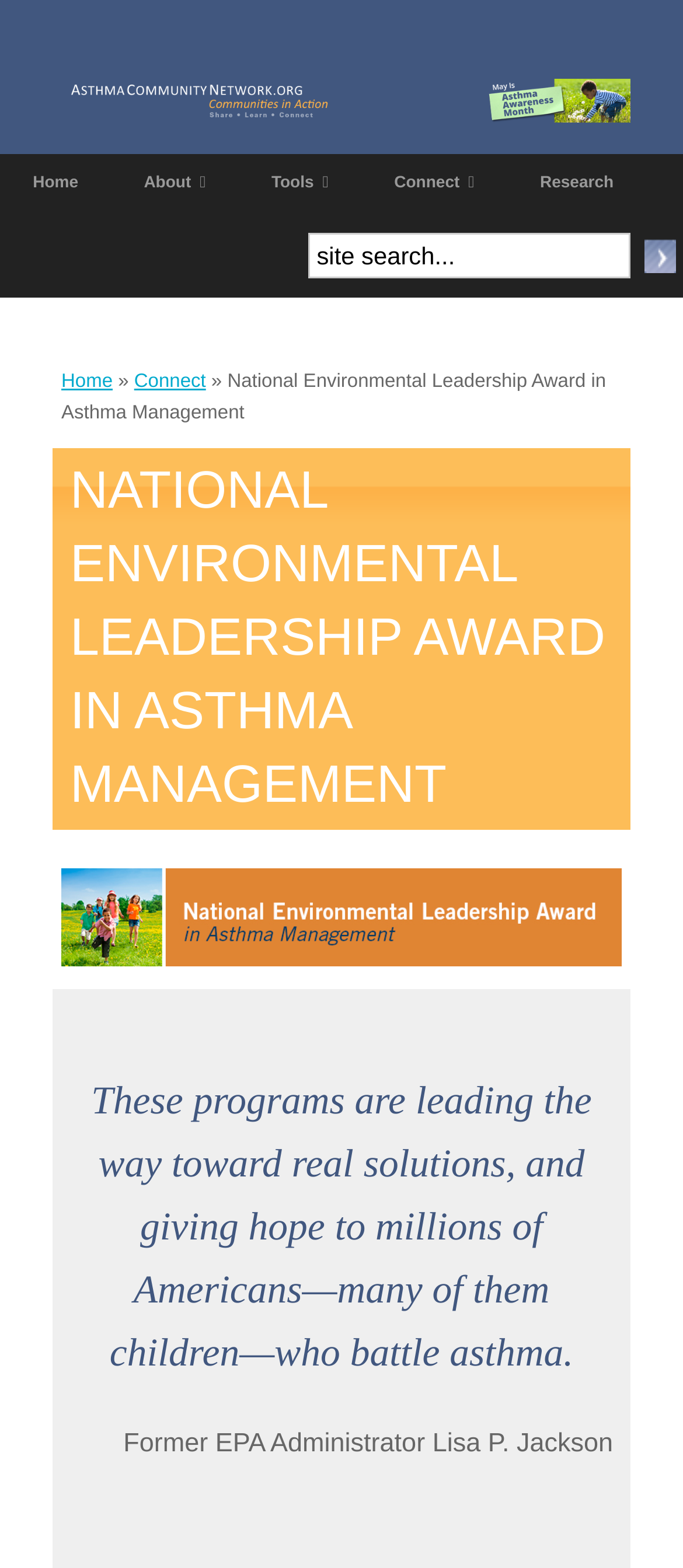Could you determine the bounding box coordinates of the clickable element to complete the instruction: "view the Research page"? Provide the coordinates as four float numbers between 0 and 1, i.e., [left, top, right, bottom].

[0.743, 0.098, 0.946, 0.135]